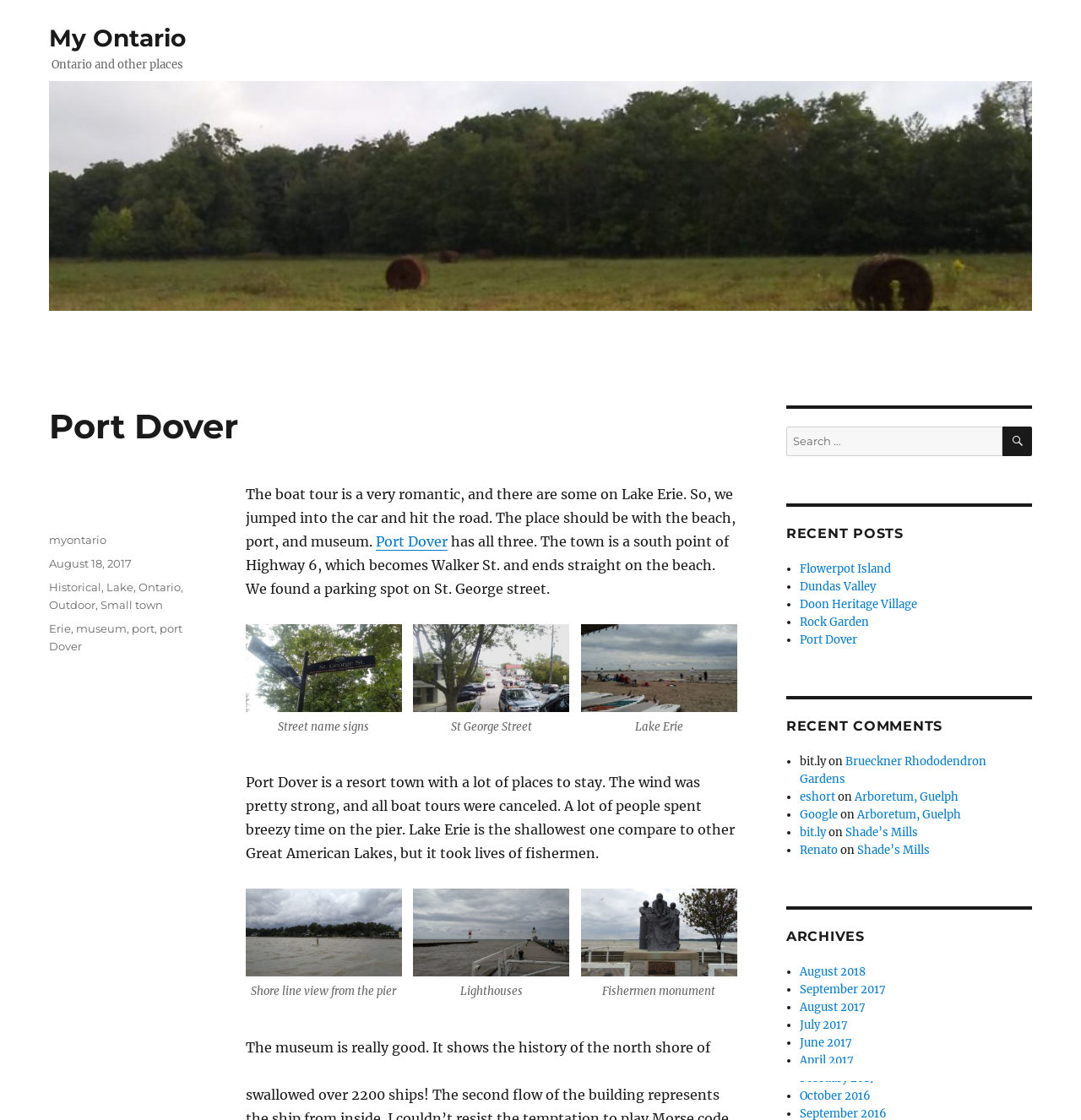Provide a comprehensive description of the webpage.

The webpage is about Port Dover, a resort town on Lake Erie. At the top, there is a header with a link to "My Ontario" and a static text "Ontario and other places". Below the header, there is a large image with a heading "Port Dover" and a brief description of the town. The description mentions that Port Dover has a beach, port, and museum.

To the right of the image, there are three figures with links to "Street name signs", "St George Street", and "Lake Erie", each with a corresponding image. Below these figures, there is a paragraph of text describing Port Dover as a resort town with many places to stay. The text also mentions that the wind was strong, and all boat tours were canceled, but people still spent time on the pier.

Further down, there are three more figures with links to "Shore line view from the pier", "Lighthouses", and "Fishermen monument", each with a corresponding image. Below these figures, there is another paragraph of text describing Lake Erie as the shallowest of the Great American Lakes, but it has taken the lives of fishermen.

At the bottom of the page, there is a footer with links to the author, the date "August 18, 2017", and categories such as "Historical", "Lake", "Ontario", "Outdoor", and "Small town". There are also links to tags like "Erie", "museum", "port", and "port Dover".

On the right side of the page, there is a search bar with a button labeled "SEARCH". Below the search bar, there is a heading "RECENT POSTS" with a list of links to recent posts, including "Flowerpot Island", "Dundas Valley", "Doon Heritage Village", "Rock Garden", and "Port Dover". Further down, there is a heading "RECENT COMMENTS" with a list of recent comments, including a link to "Brueckner Rhododendron Gardens".